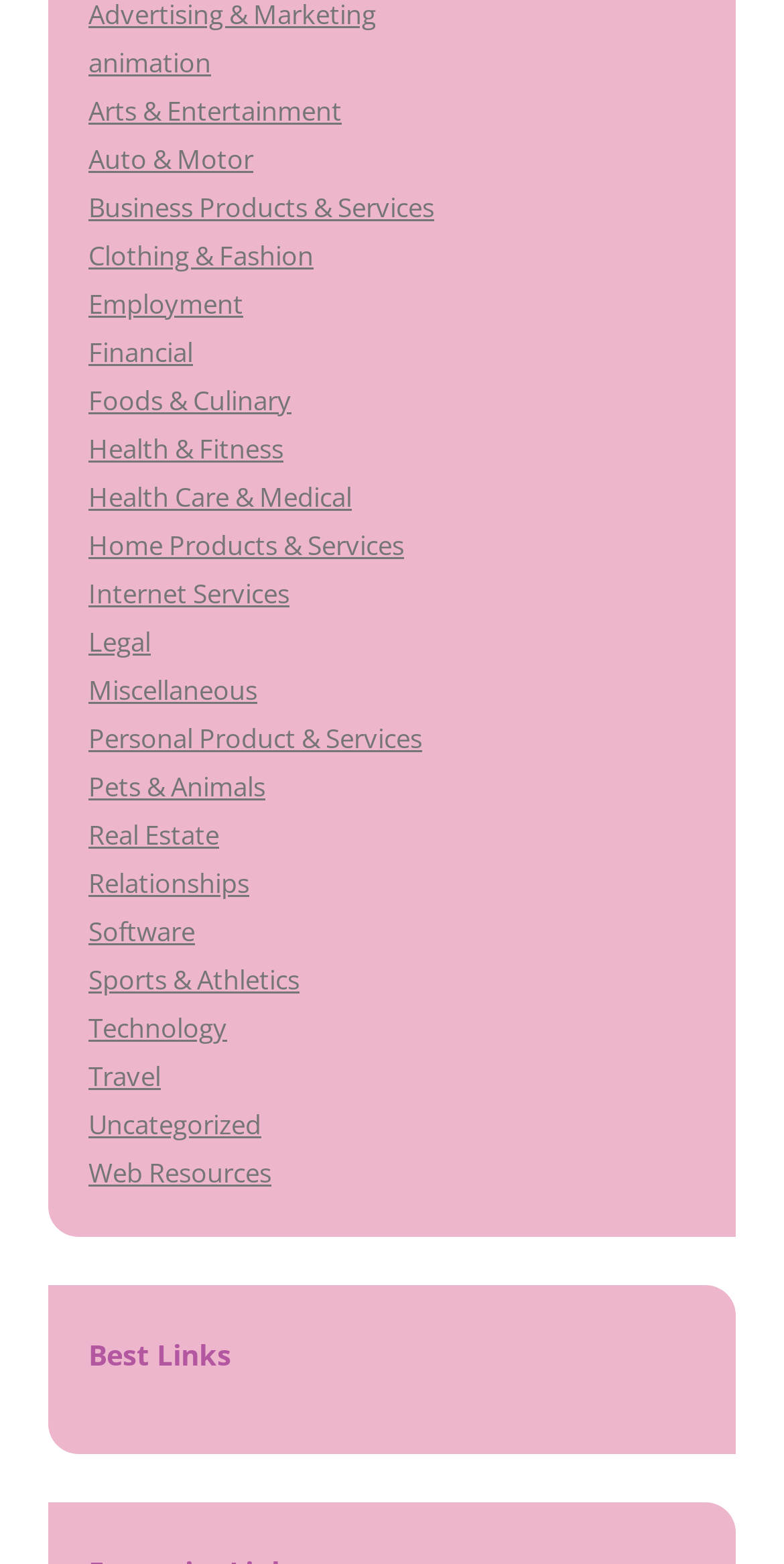Determine the bounding box coordinates of the clickable element to complete this instruction: "explore Health & Fitness category". Provide the coordinates in the format of four float numbers between 0 and 1, [left, top, right, bottom].

[0.113, 0.275, 0.362, 0.298]